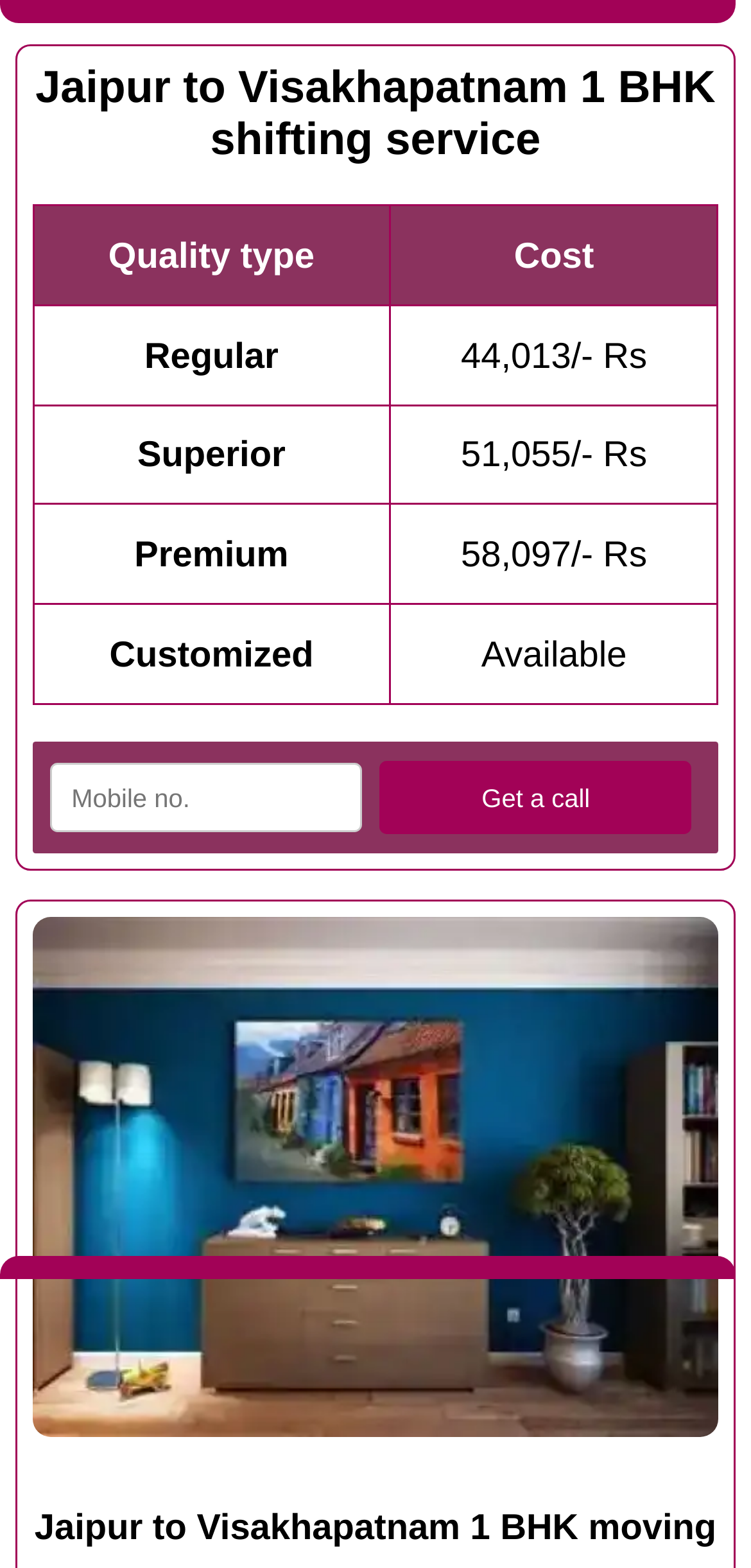Using the information from the screenshot, answer the following question thoroughly:
What is the button below the textbox used for?

The button below the textbox on the webpage is labeled 'Get a call', indicating that it is used to request a call from the service provider after entering a mobile number in the textbox.